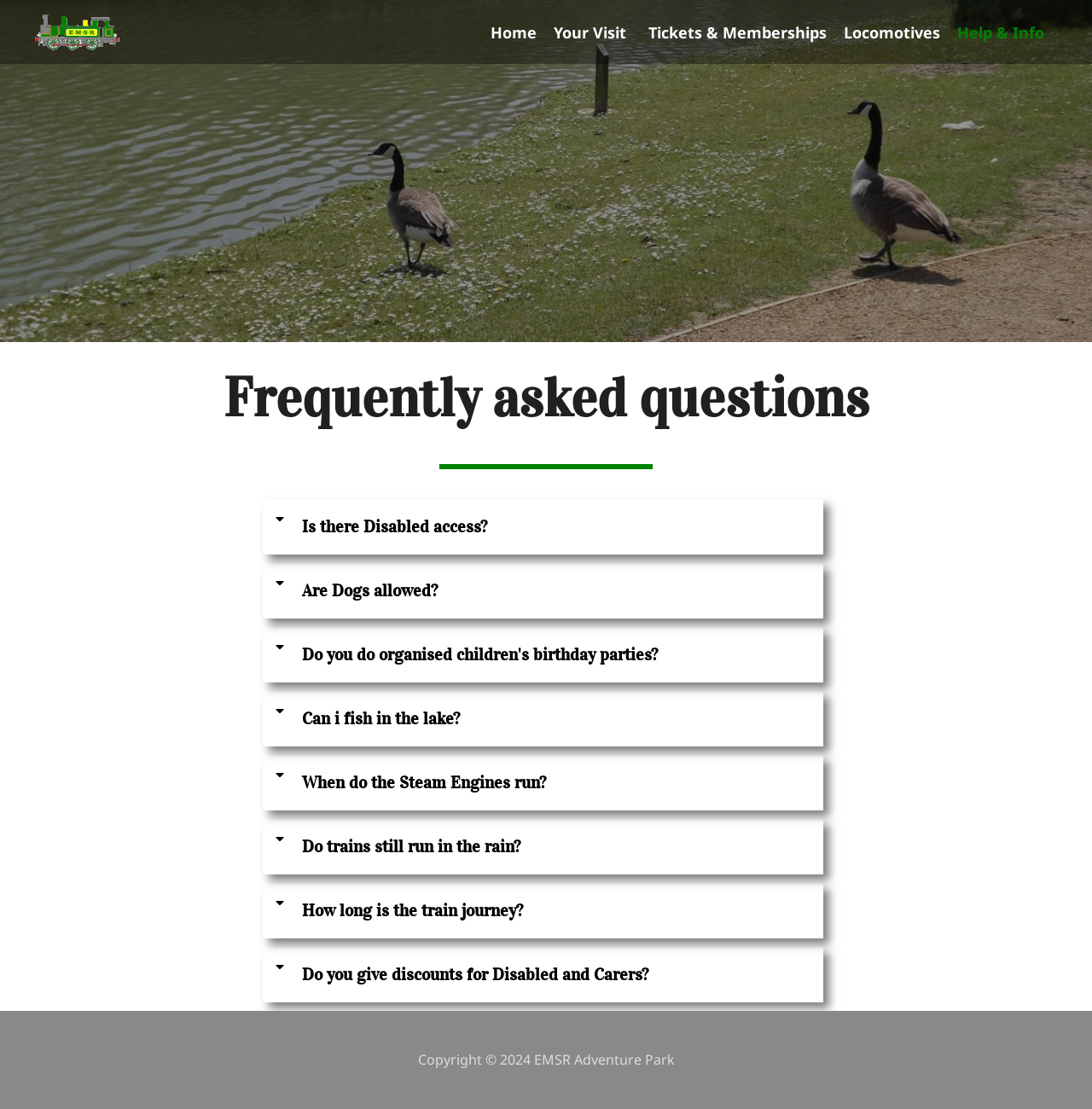Locate the bounding box coordinates of the clickable area needed to fulfill the instruction: "view the details of CARBONTEX CARBON-FIBRE DRAG WASHER 18x10X0.5".

None